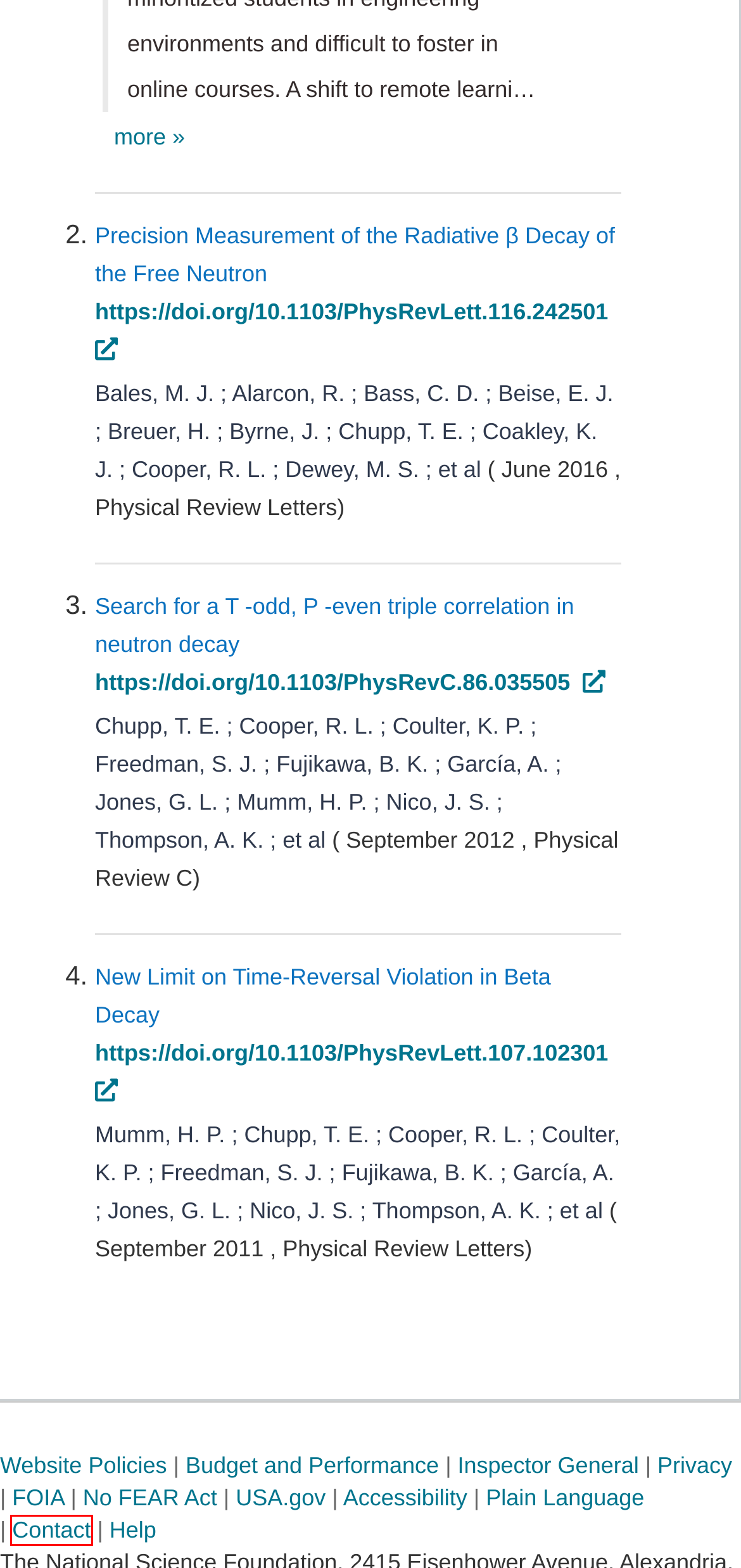You are presented with a screenshot of a webpage containing a red bounding box around a particular UI element. Select the best webpage description that matches the new webpage after clicking the element within the bounding box. Here are the candidates:
A. Web Policies and Important Links | NSF - National Science Foundation
B. Home | National Science Foundation OIG
C. Accessibility at NSF | NSF - National Science Foundation
D. Budget, Performance and Financial Reporting - About NSF | NSF - National Science Foundation
E. Contact Us - About NSF | NSF - National Science Foundation
F. New Limit on Time-Reversal Violation in Beta Decay (Journal Article) | NSF PAGES
G. OECR - No Fear Act Notice | NSF - National Science Foundation
H. Precision Measurement of the Radiative β Decay of the Free Neutron (Journal Article) | NSF PAGES

E